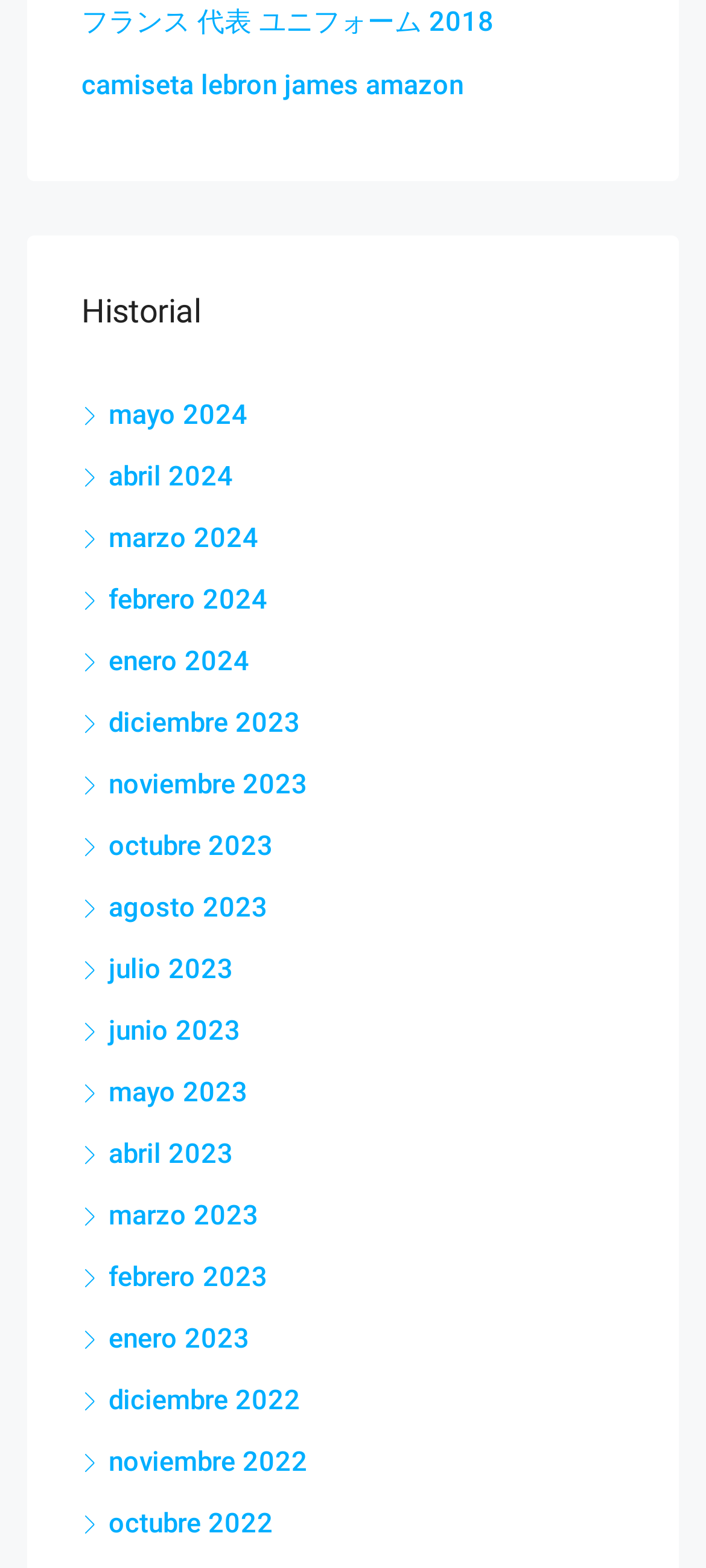How many links are there on the webpage?
Based on the image, give a concise answer in the form of a single word or short phrase.

24